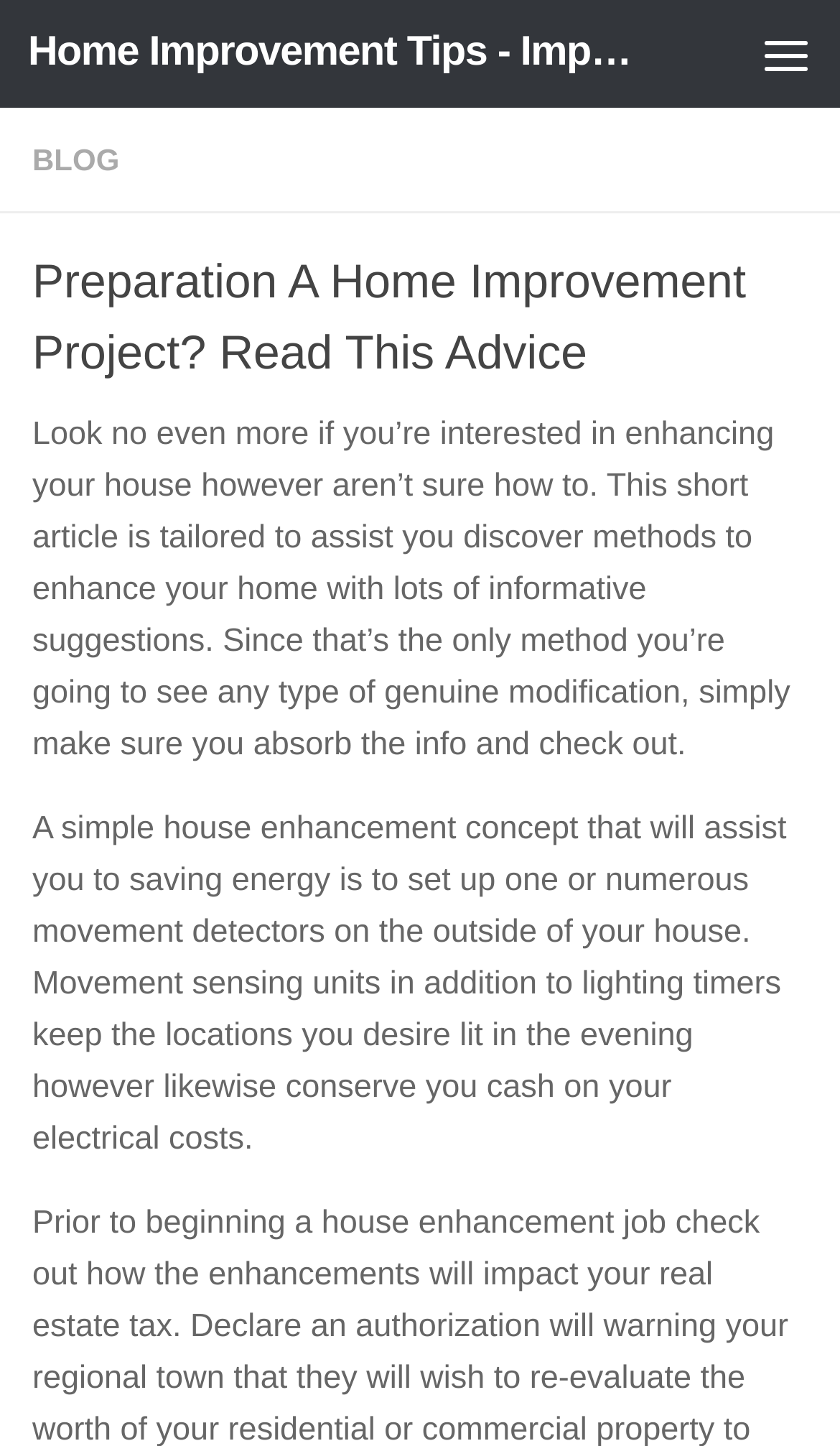What is the location of the 'Menu' button?
Answer the question with a single word or phrase derived from the image.

Top right